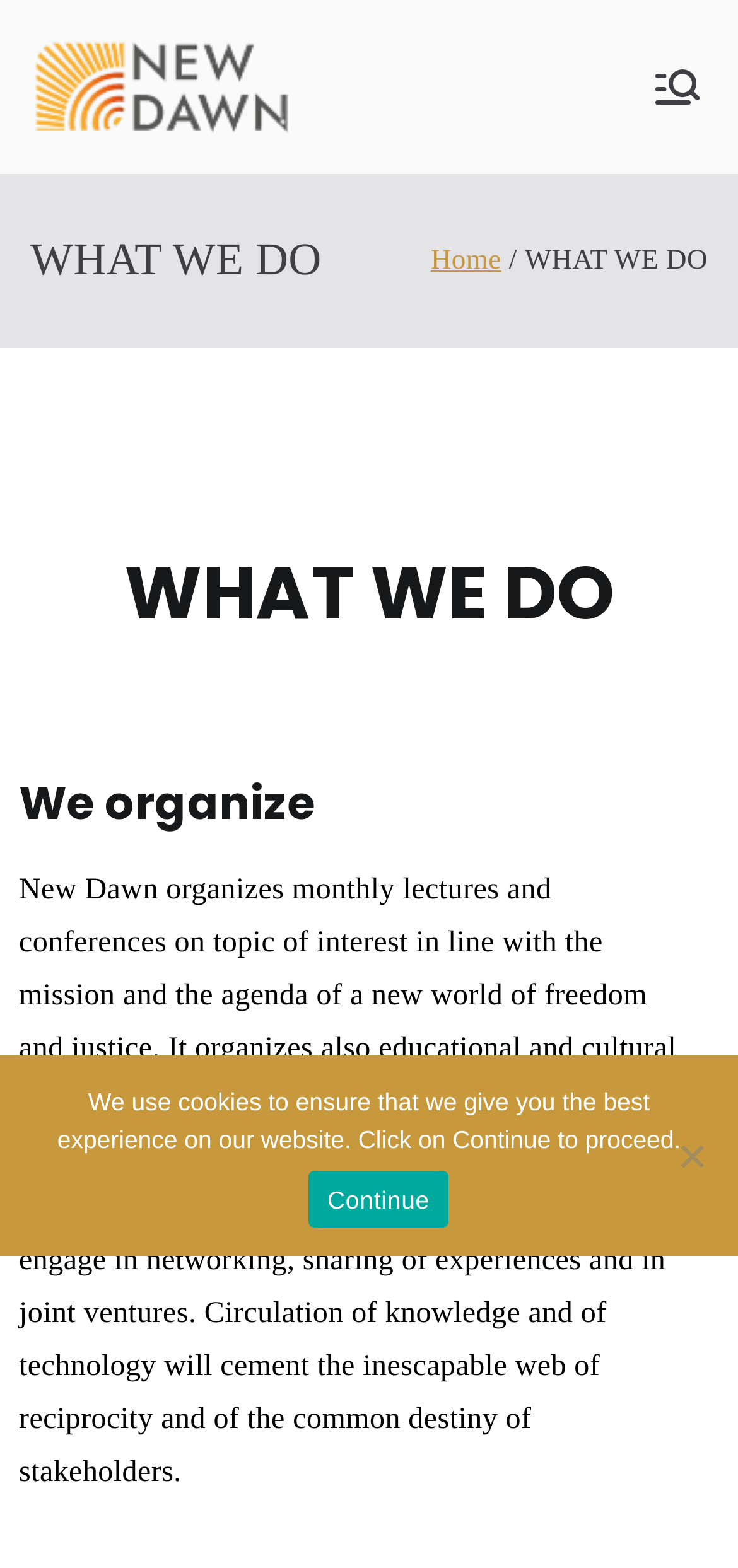What is the name of the project?
Offer a detailed and exhaustive answer to the question.

The name of the project is mentioned in the link and image elements with the text 'New Dawn' at the top of the webpage.